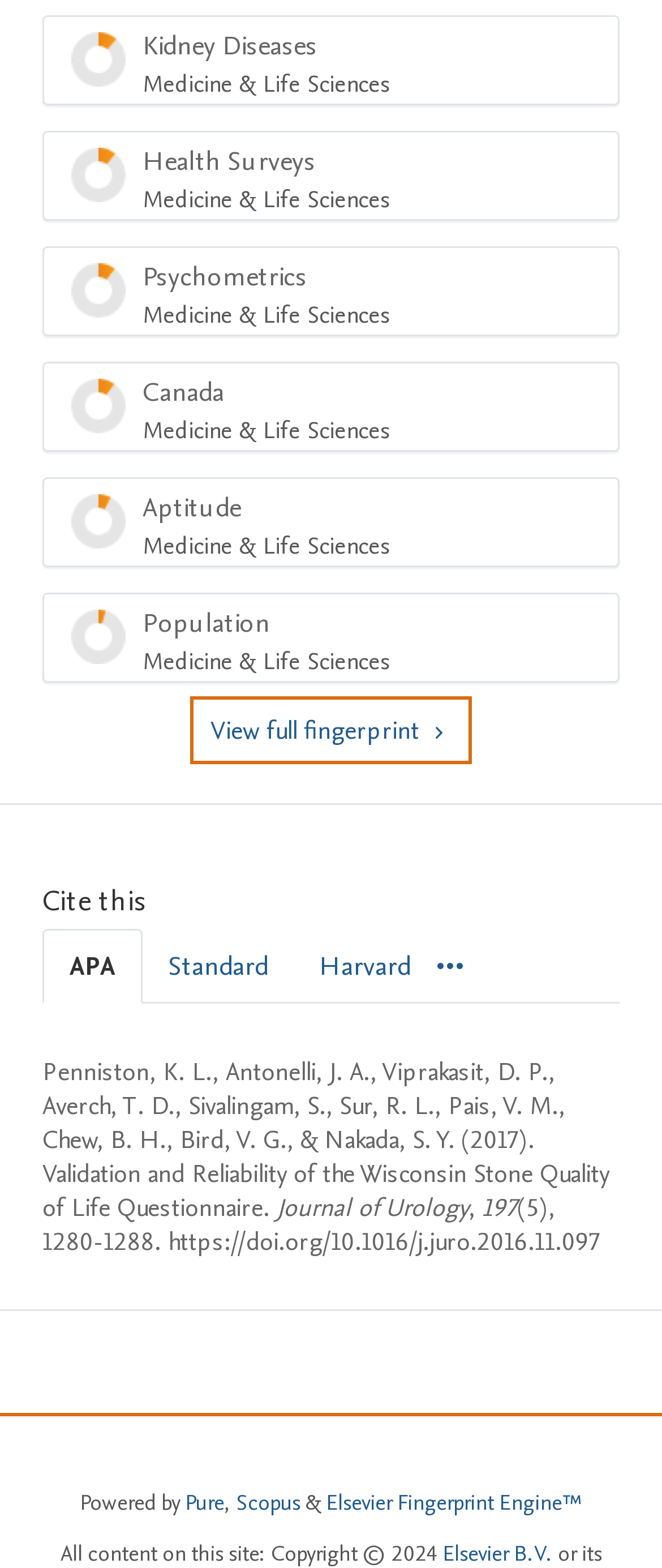Determine the bounding box coordinates of the section I need to click to execute the following instruction: "Visit the 'Scopus' website". Provide the coordinates as four float numbers between 0 and 1, i.e., [left, top, right, bottom].

[0.356, 0.949, 0.454, 0.968]